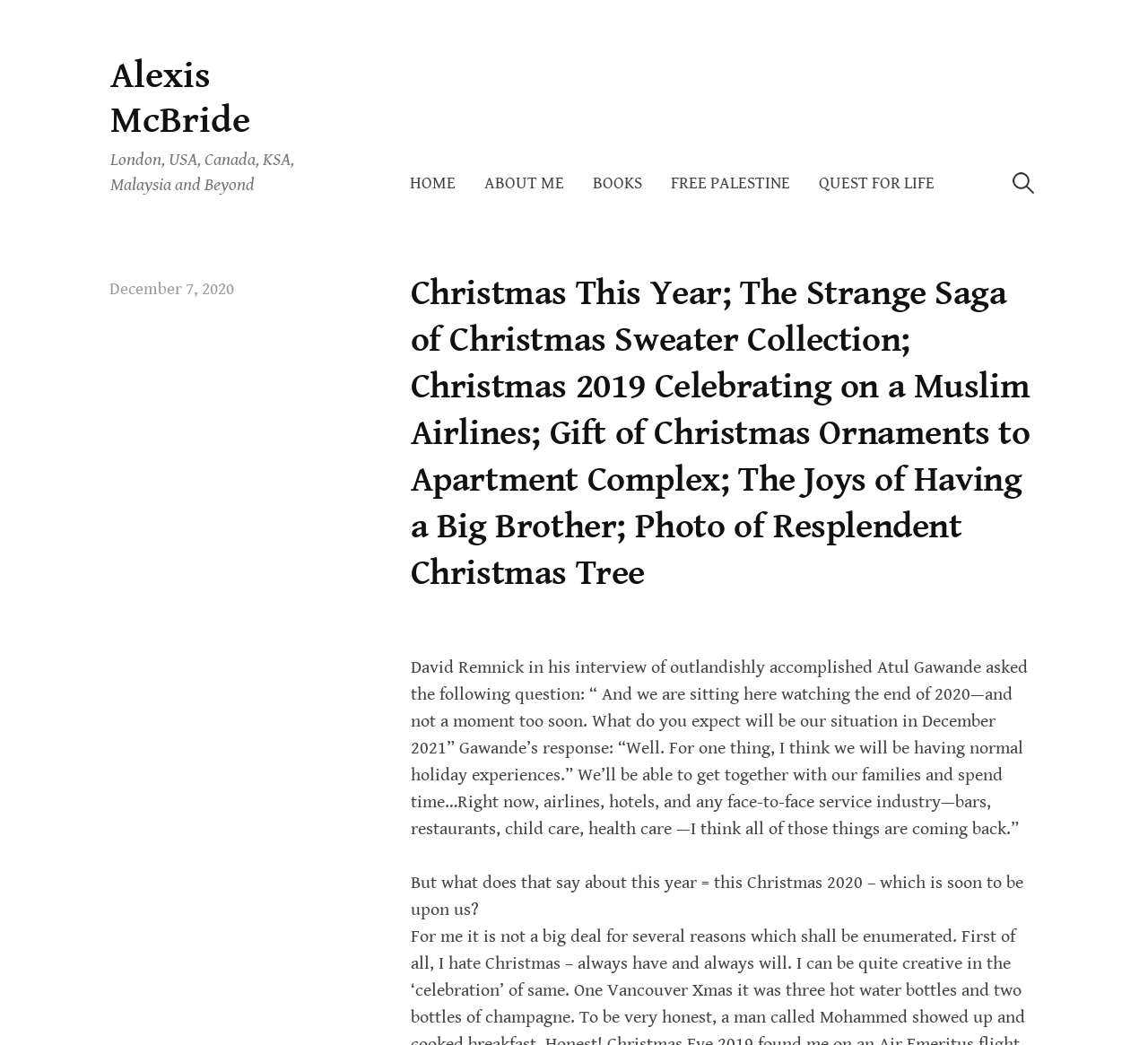Please determine the bounding box coordinates of the section I need to click to accomplish this instruction: "Read the article posted on December 7, 2020".

[0.096, 0.268, 0.204, 0.286]